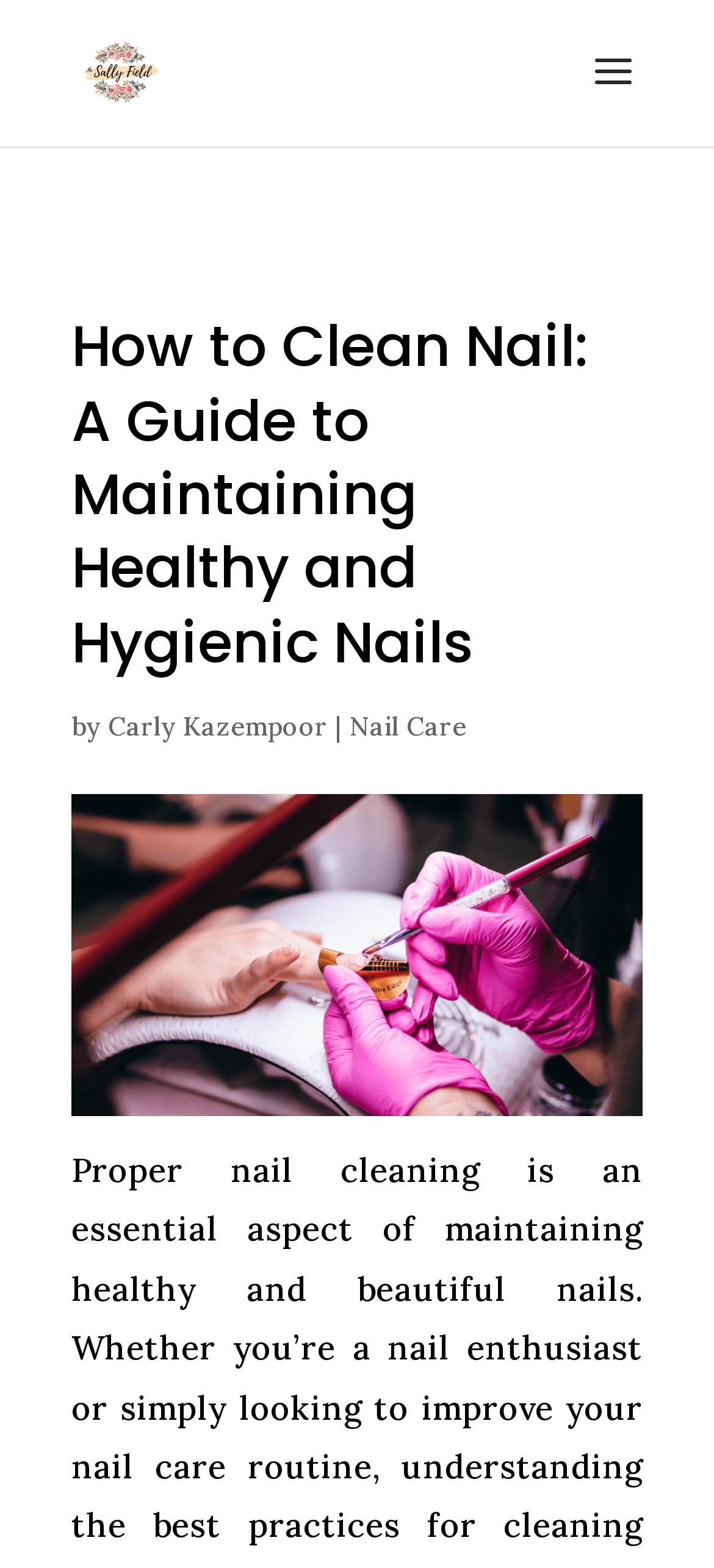Identify the bounding box of the UI element that matches this description: "Nail Care".

[0.49, 0.453, 0.654, 0.474]